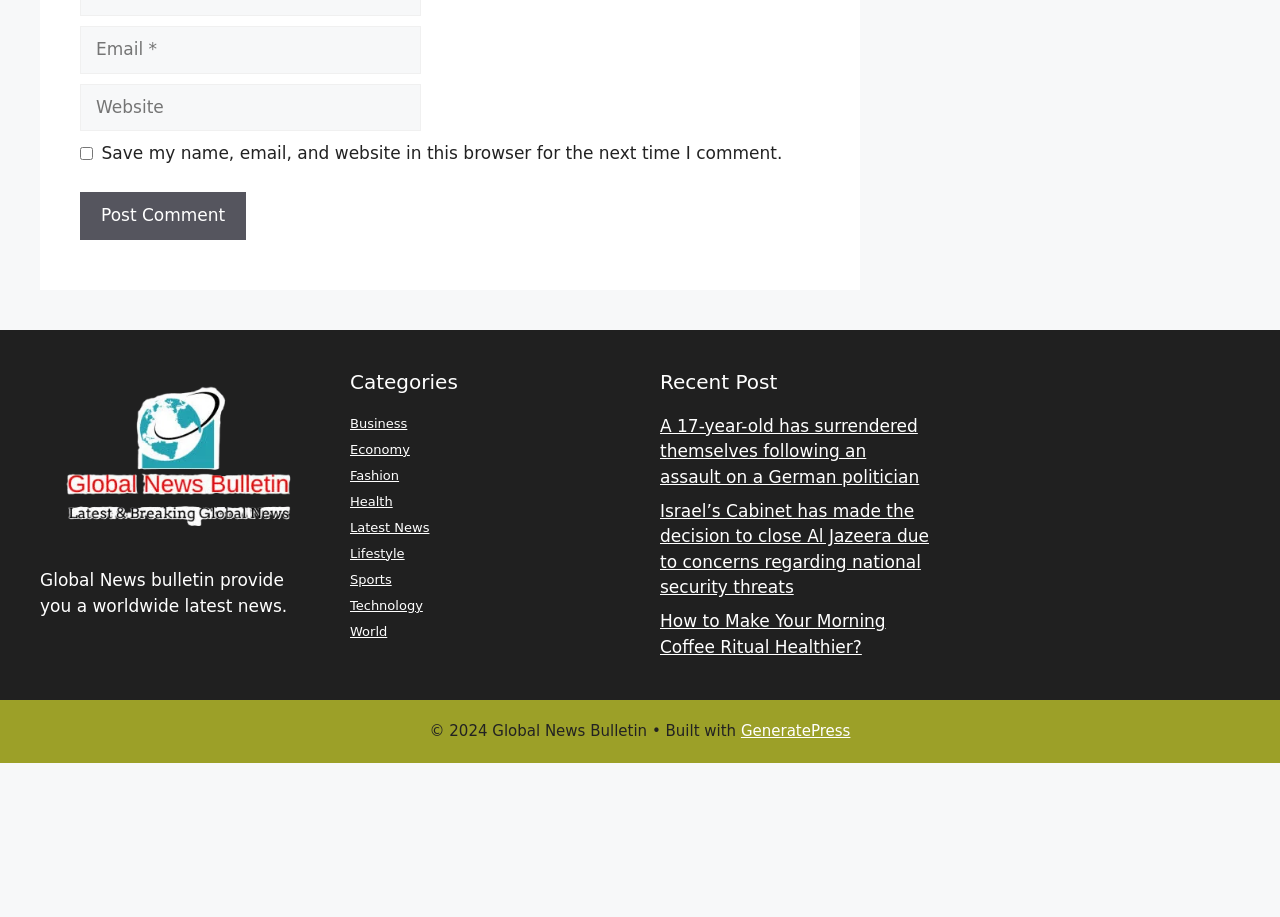Refer to the image and provide an in-depth answer to the question: 
How many recent posts are listed?

The recent posts are listed as links under the 'Recent Post' heading. There are 3 links: 'A 17-year-old has surrendered themselves following an assault on a German politician', 'Israel’s Cabinet has made the decision to close Al Jazeera due to concerns regarding national security threats', and 'How to Make Your Morning Coffee Ritual Healthier?'.